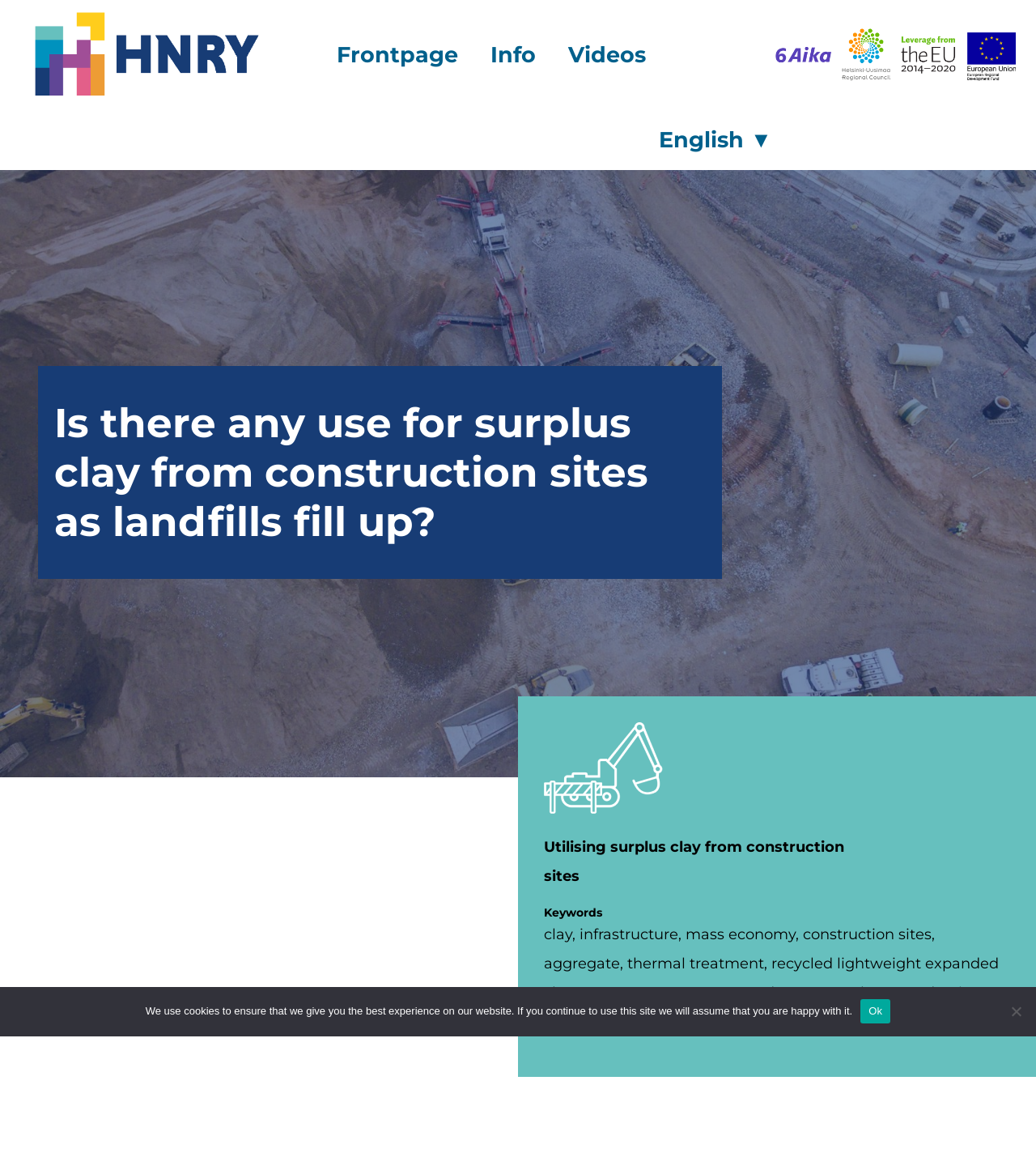Give a concise answer using only one word or phrase for this question:
How many navigation menus are available?

2